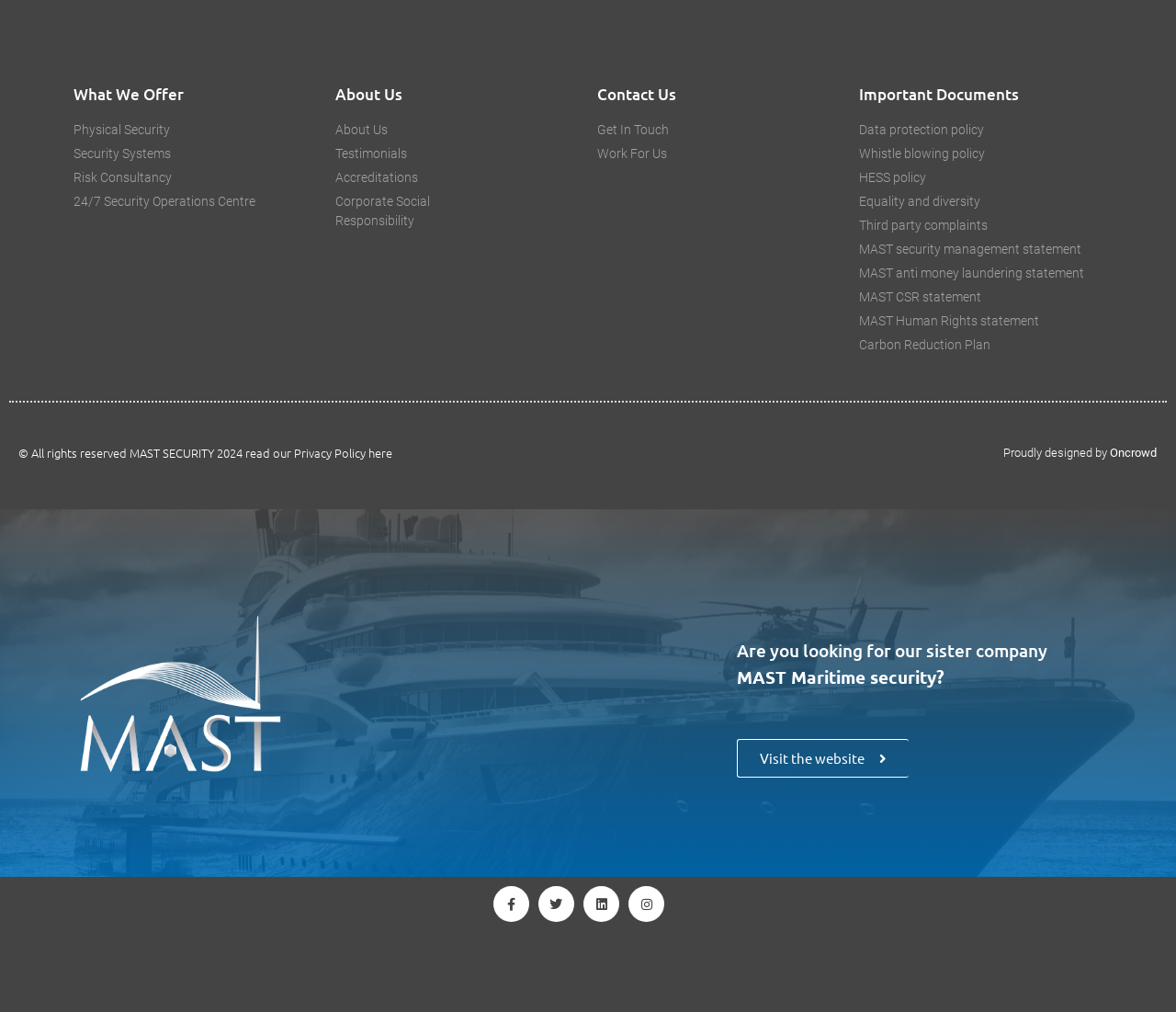What social media platforms does MAST Security have?
Please use the image to provide a one-word or short phrase answer.

Facebook, Twitter, Linkedin, Instagram